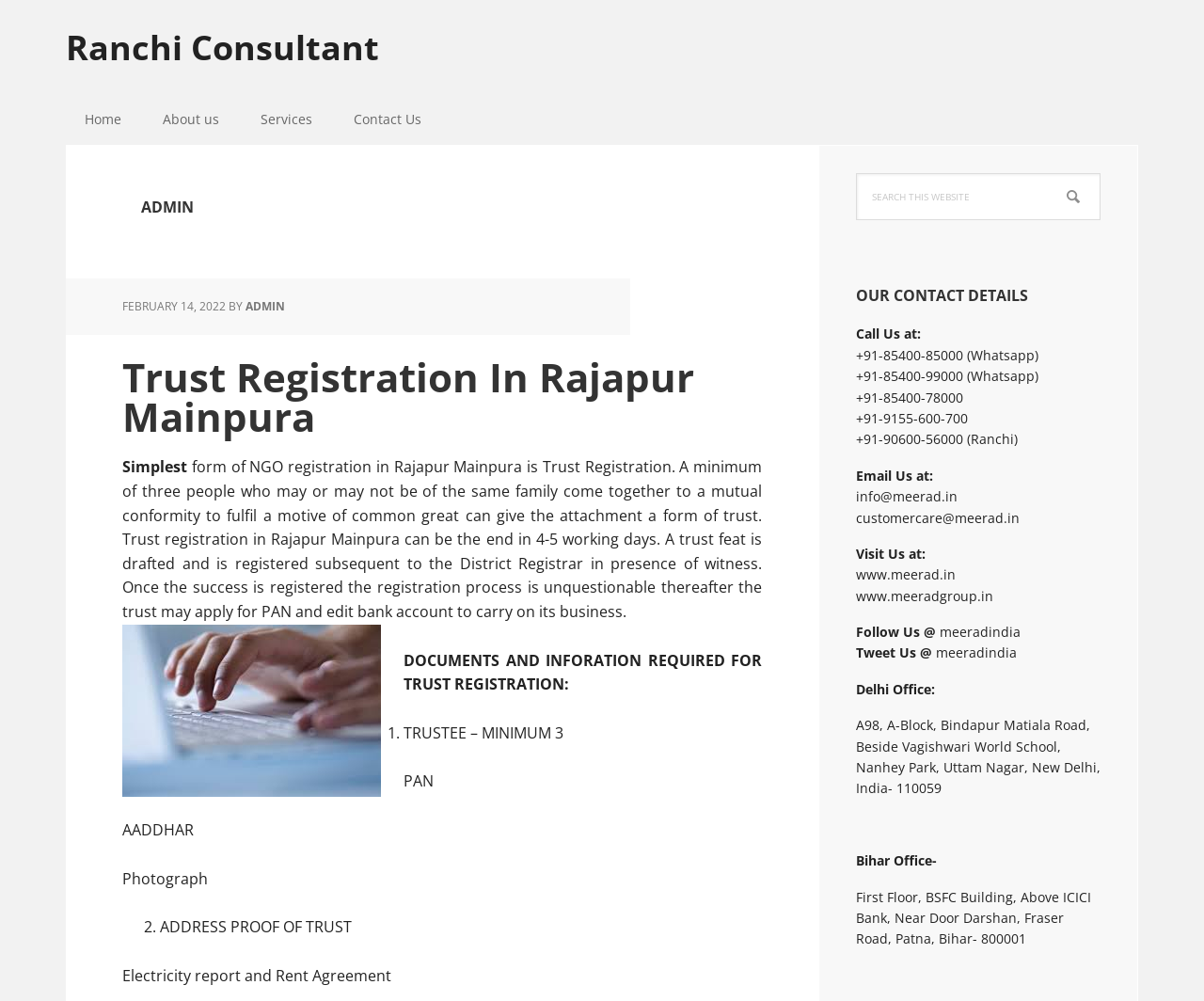Identify the bounding box for the UI element described as: "men's sexual health pills". The coordinates should be four float numbers between 0 and 1, i.e., [left, top, right, bottom].

None